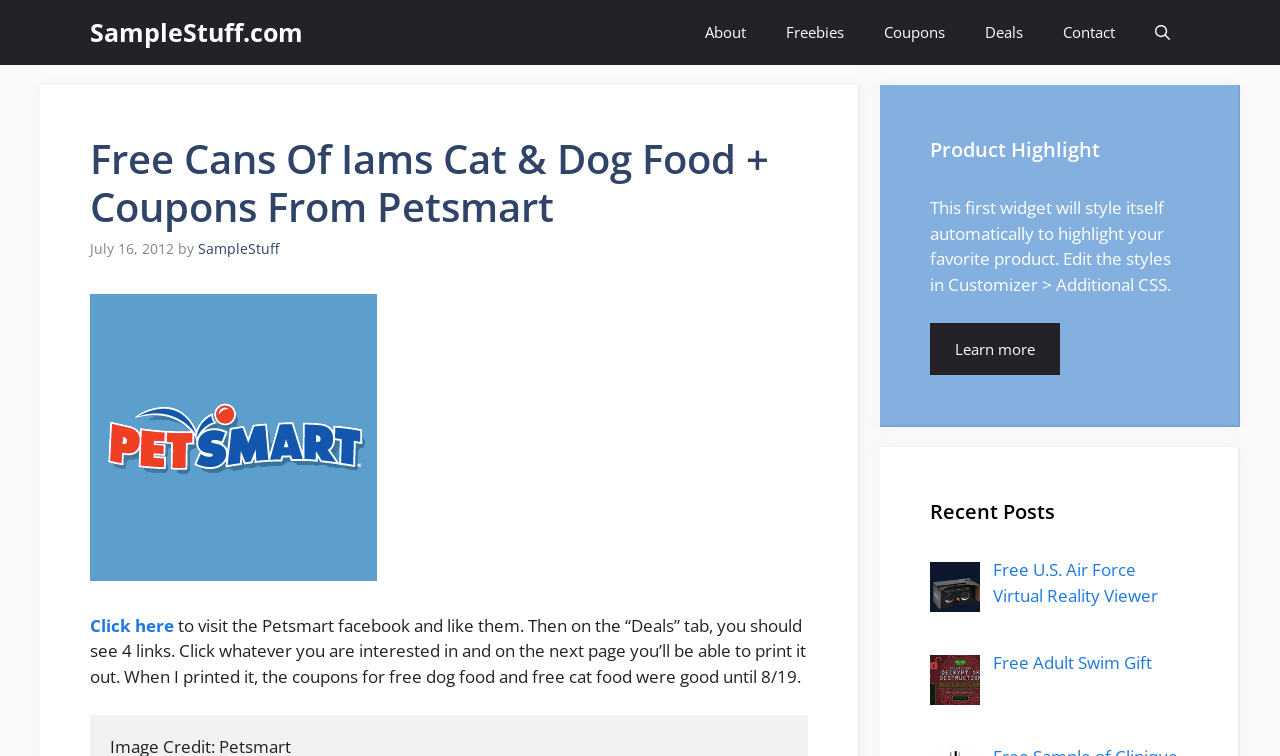Please answer the following query using a single word or phrase: 
What is the purpose of clicking on the 'Deals' tab?

To see 4 links